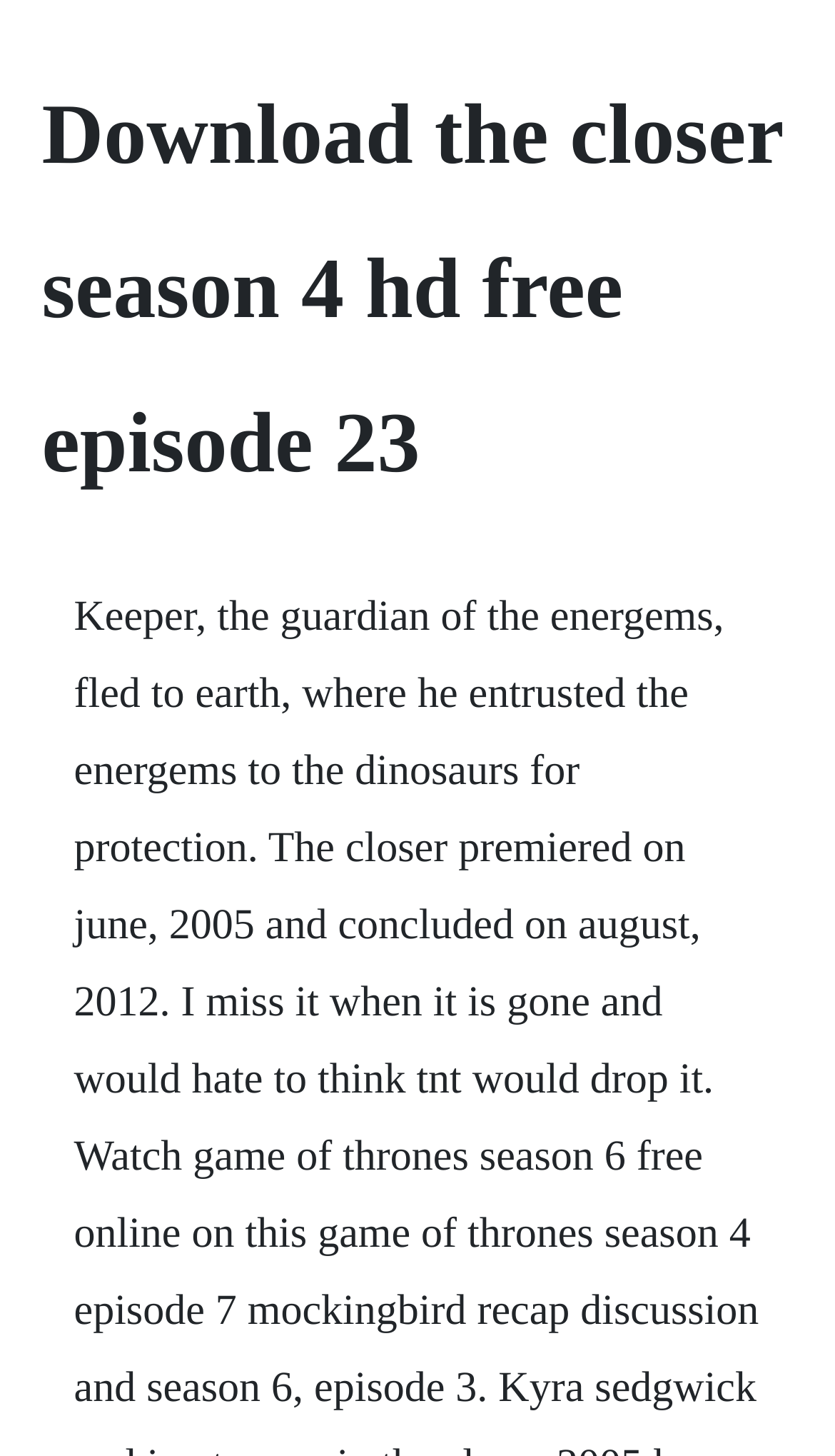Please extract and provide the main headline of the webpage.

Download the closer season 4 hd free episode 23